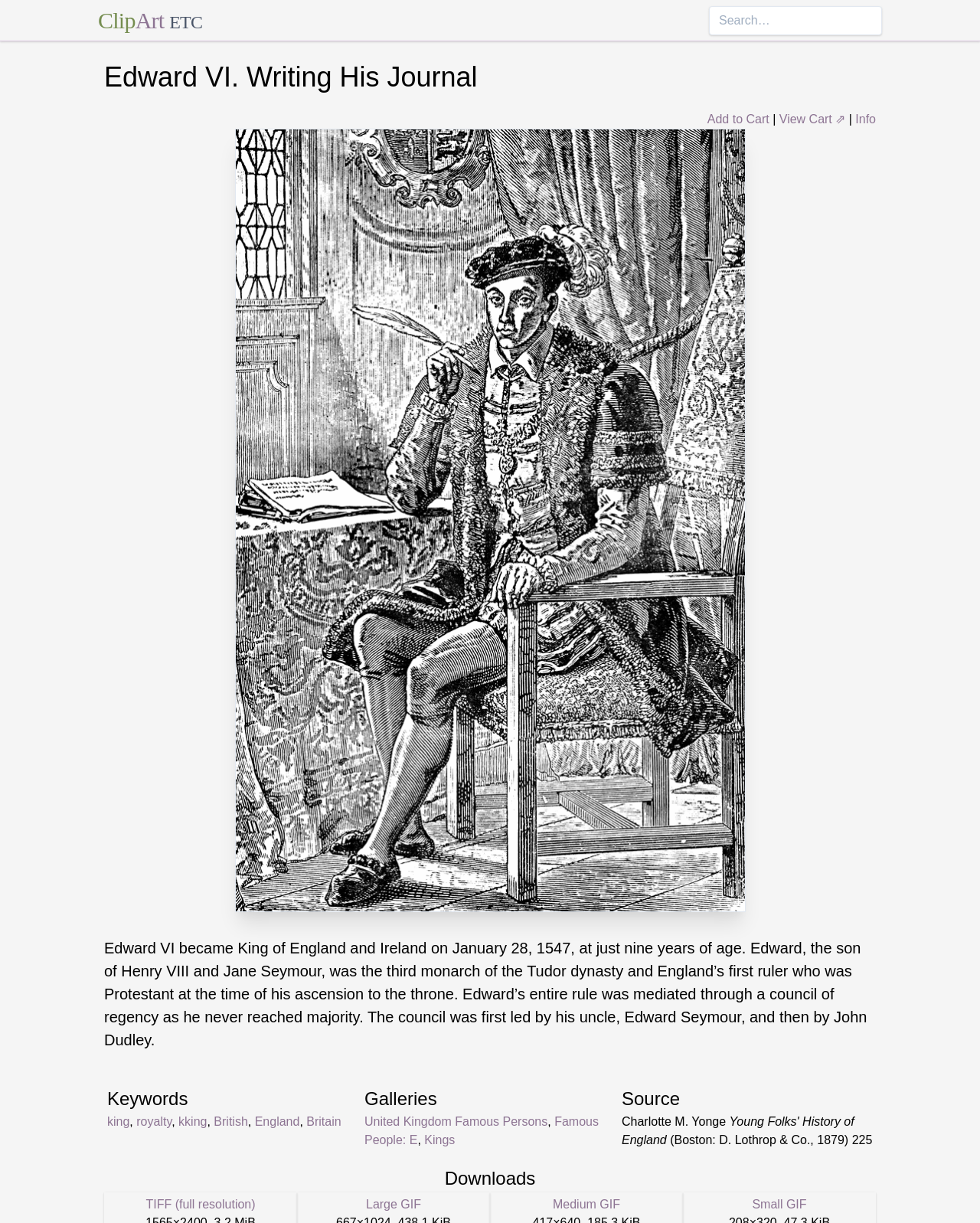How many download options are available for the image?
Give a single word or phrase as your answer by examining the image.

4